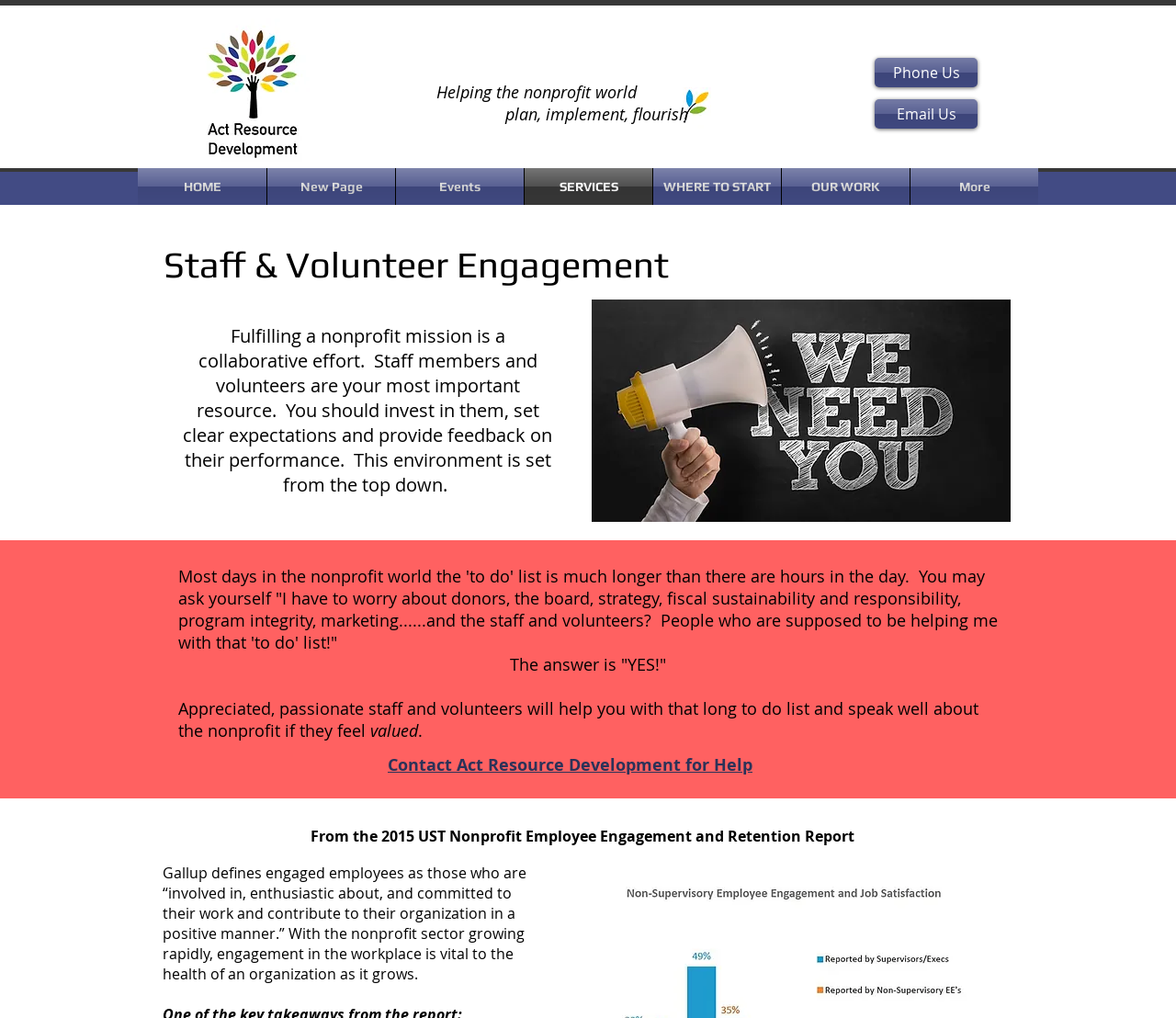What is the outcome of having appreciated and passionate staff and volunteers?
Kindly offer a comprehensive and detailed response to the question.

The webpage states that 'Appreciated, passionate staff and volunteers will help you with that long to do list and speak well about the nonprofit if they feel valued.' This suggests that having appreciated and passionate staff and volunteers leads to them being more productive and promoting the nonprofit in a positive manner.